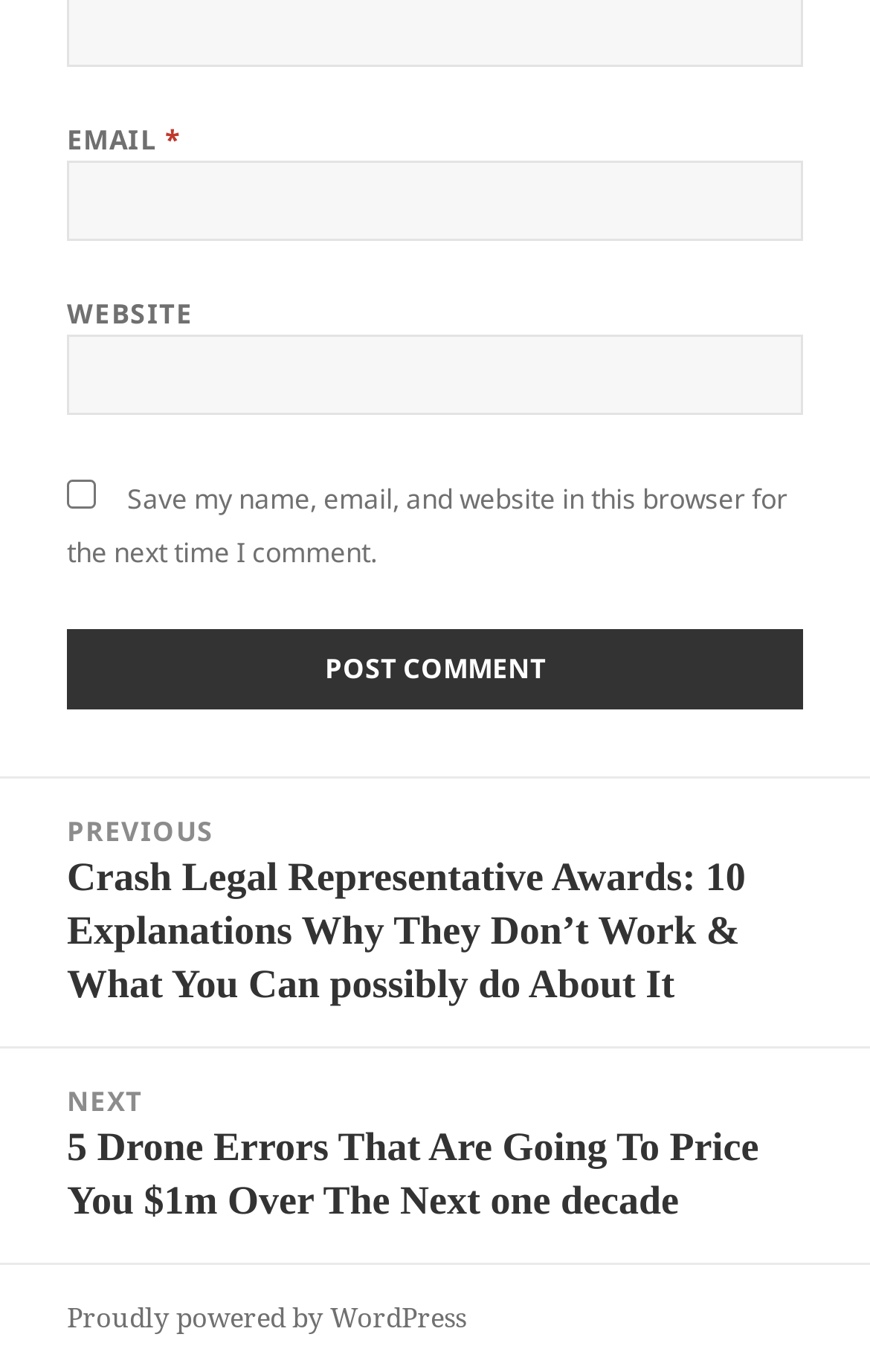Using the provided description: "Proudly powered by WordPress", find the bounding box coordinates of the corresponding UI element. The output should be four float numbers between 0 and 1, in the format [left, top, right, bottom].

[0.077, 0.946, 0.536, 0.975]